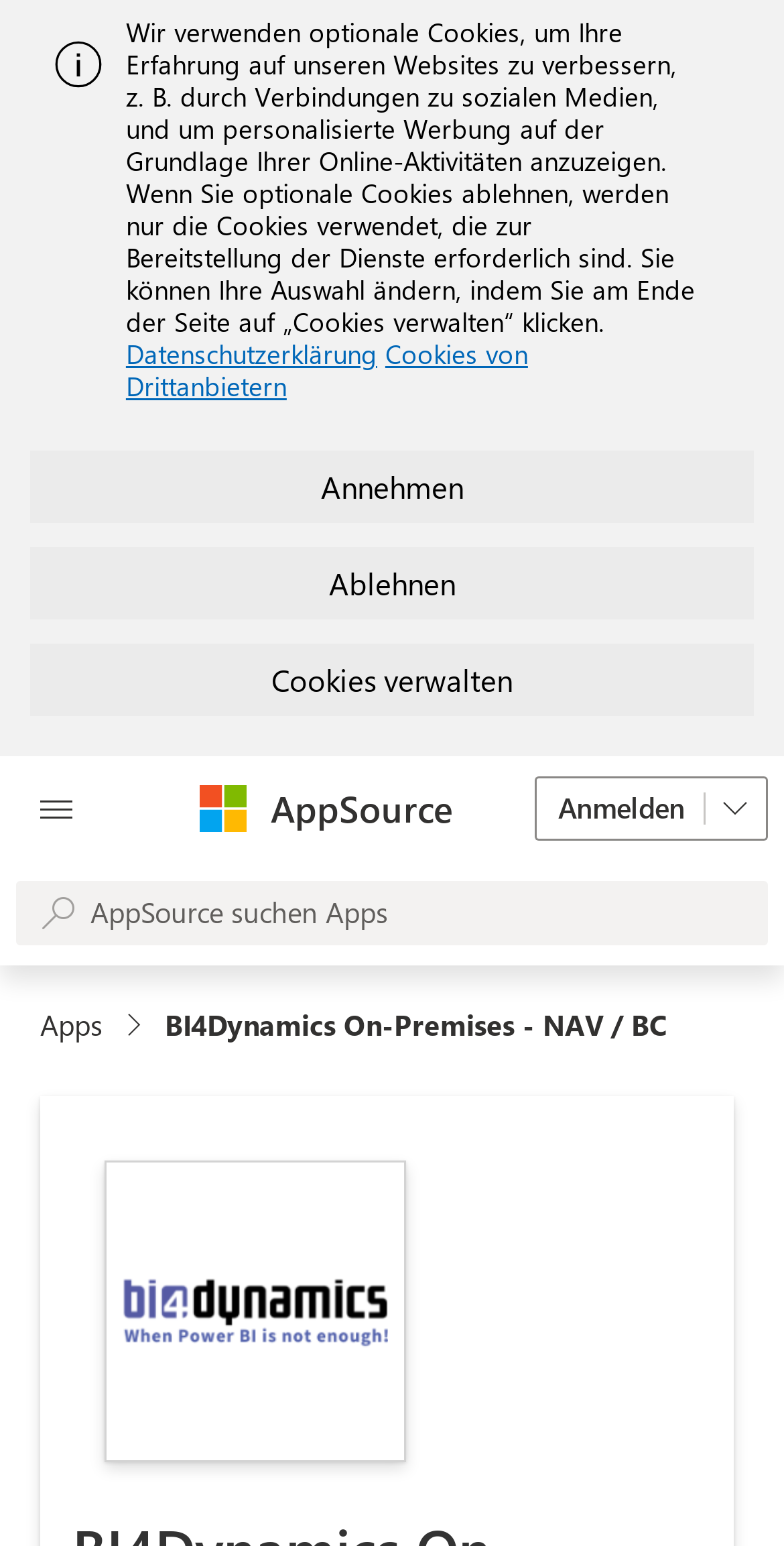Can you specify the bounding box coordinates for the region that should be clicked to fulfill this instruction: "Log in".

[0.682, 0.502, 0.979, 0.544]